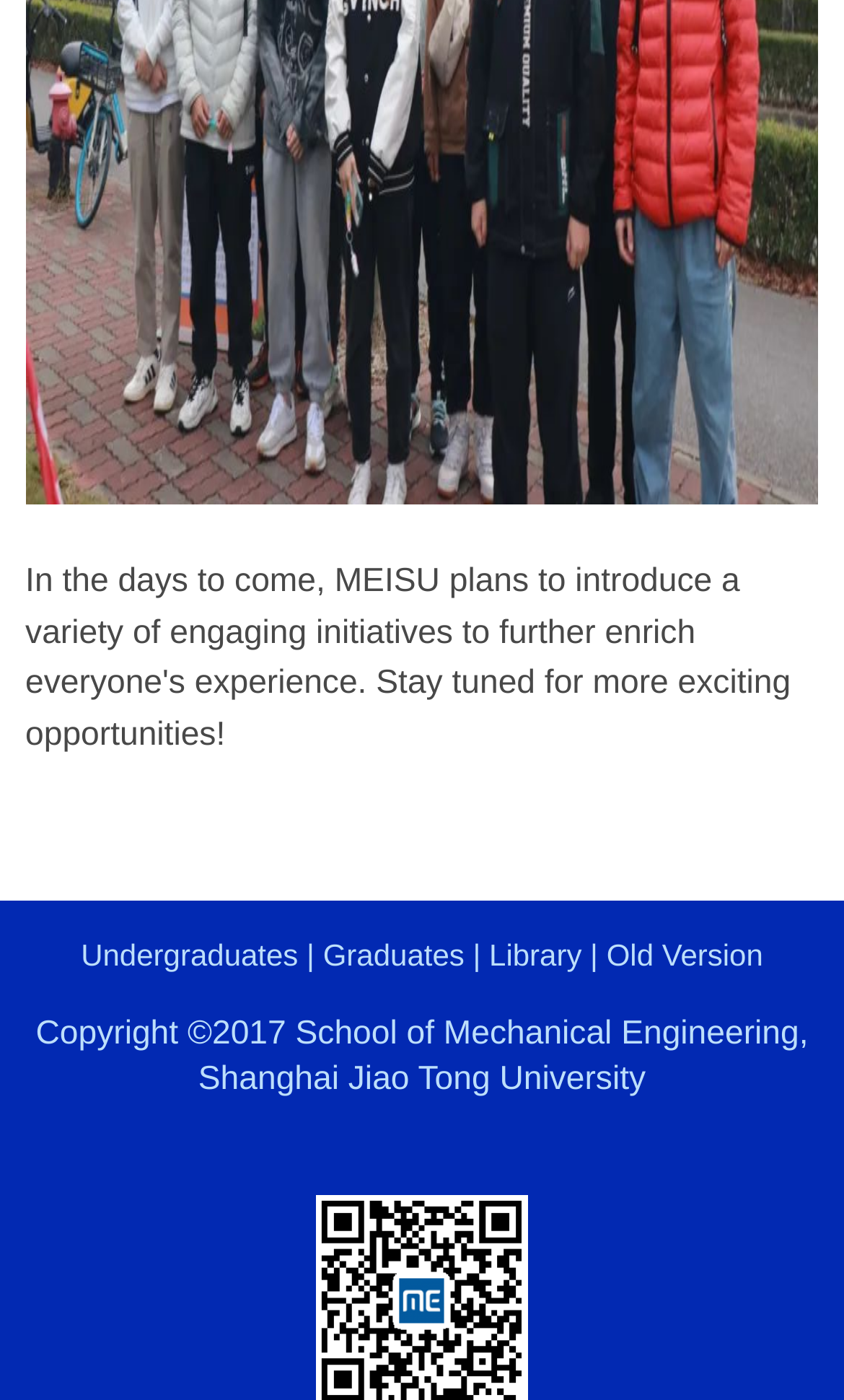What is the copyright year of the webpage?
Answer the question with a single word or phrase, referring to the image.

2017